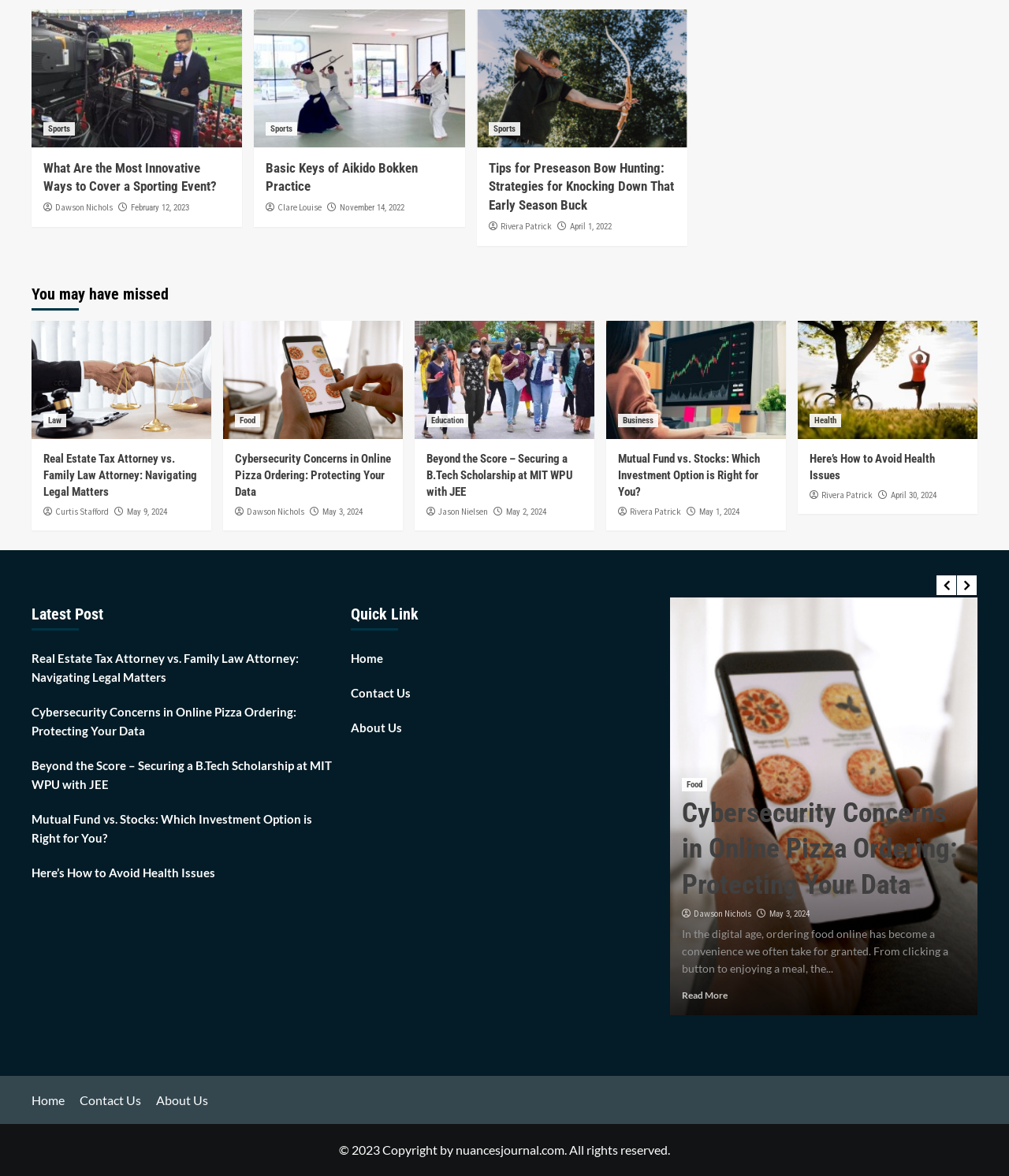Who wrote the article 'Basic Keys of Aikido Bokken Practice'?
Please use the visual content to give a single word or phrase answer.

Clare Louise